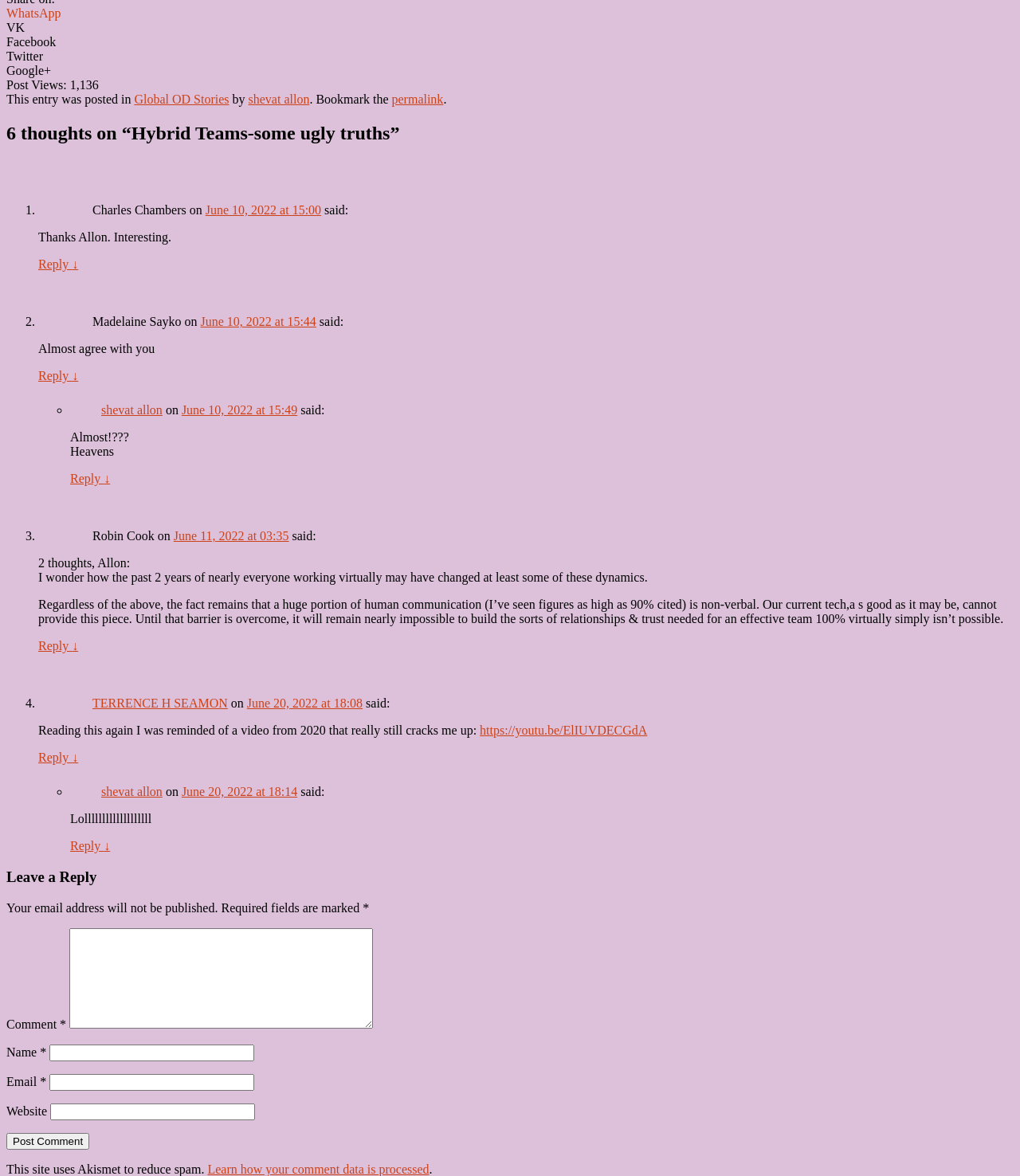What is the title of the article?
Using the visual information from the image, give a one-word or short-phrase answer.

Hybrid Teams-some ugly truths